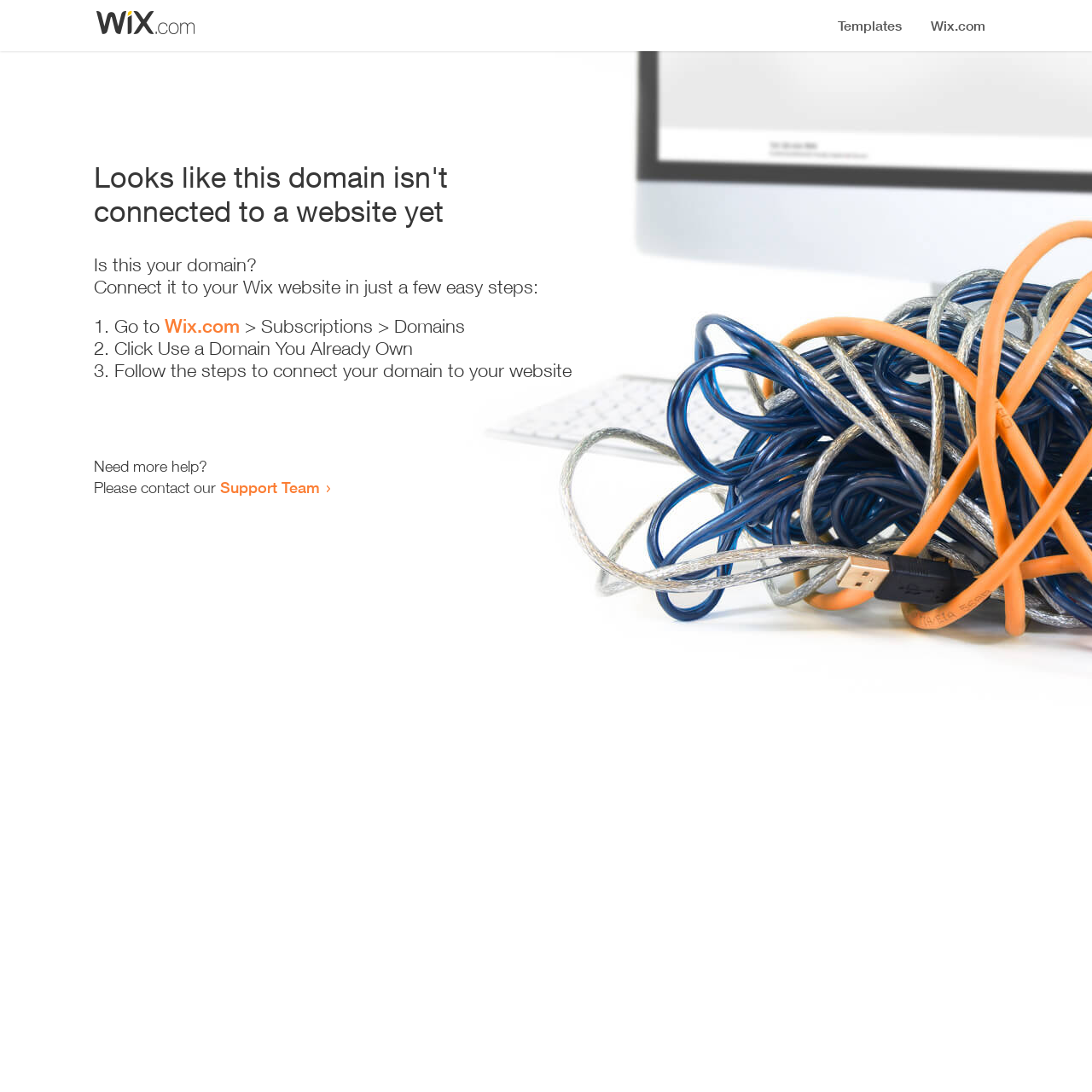What is the status of the domain?
Please give a detailed and elaborate explanation in response to the question.

Based on the heading 'Looks like this domain isn't connected to a website yet', it is clear that the domain is not connected to a website.